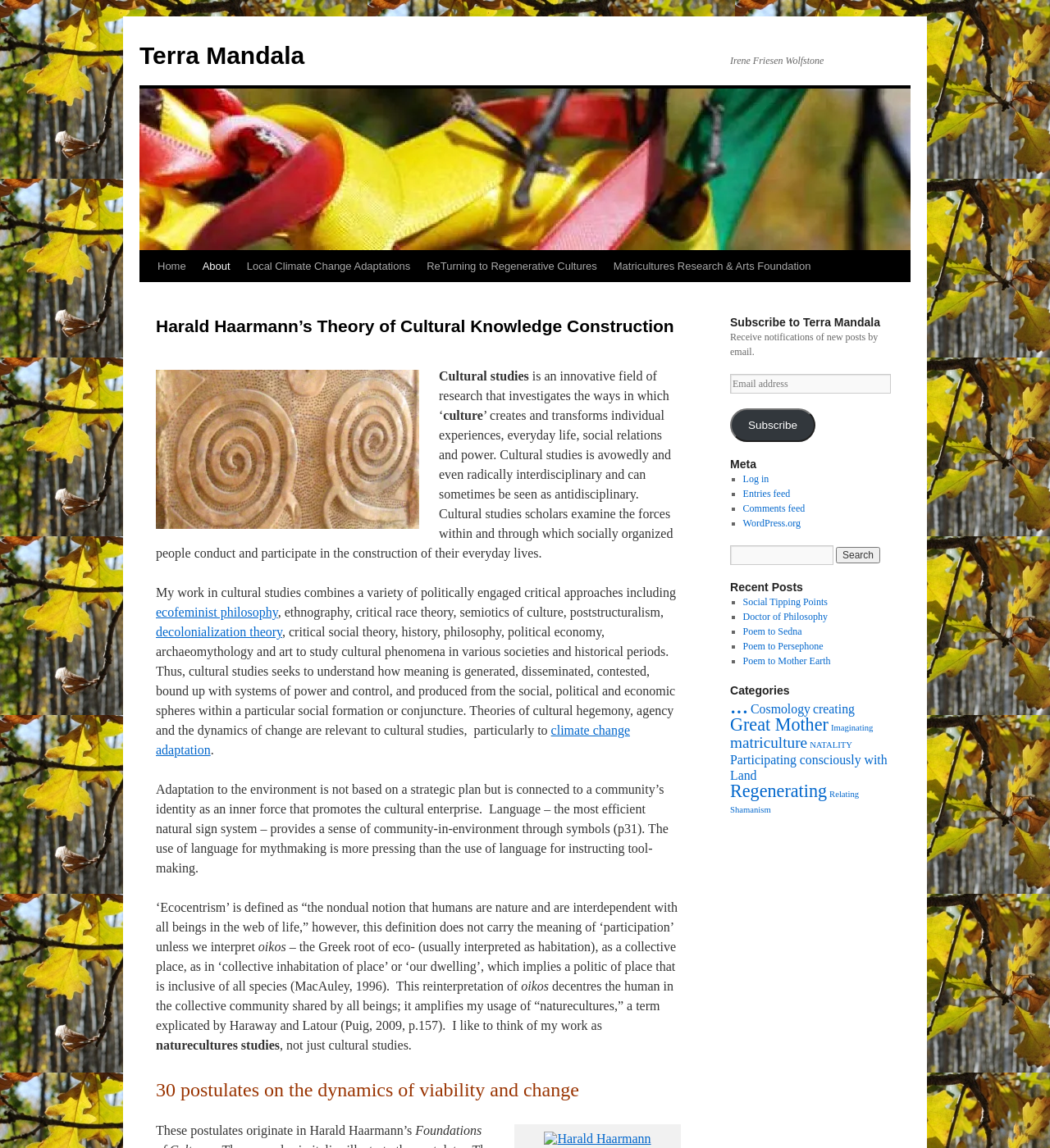Provide the bounding box coordinates of the section that needs to be clicked to accomplish the following instruction: "Read about Matricultures Research & Arts Foundation."

[0.576, 0.219, 0.78, 0.246]